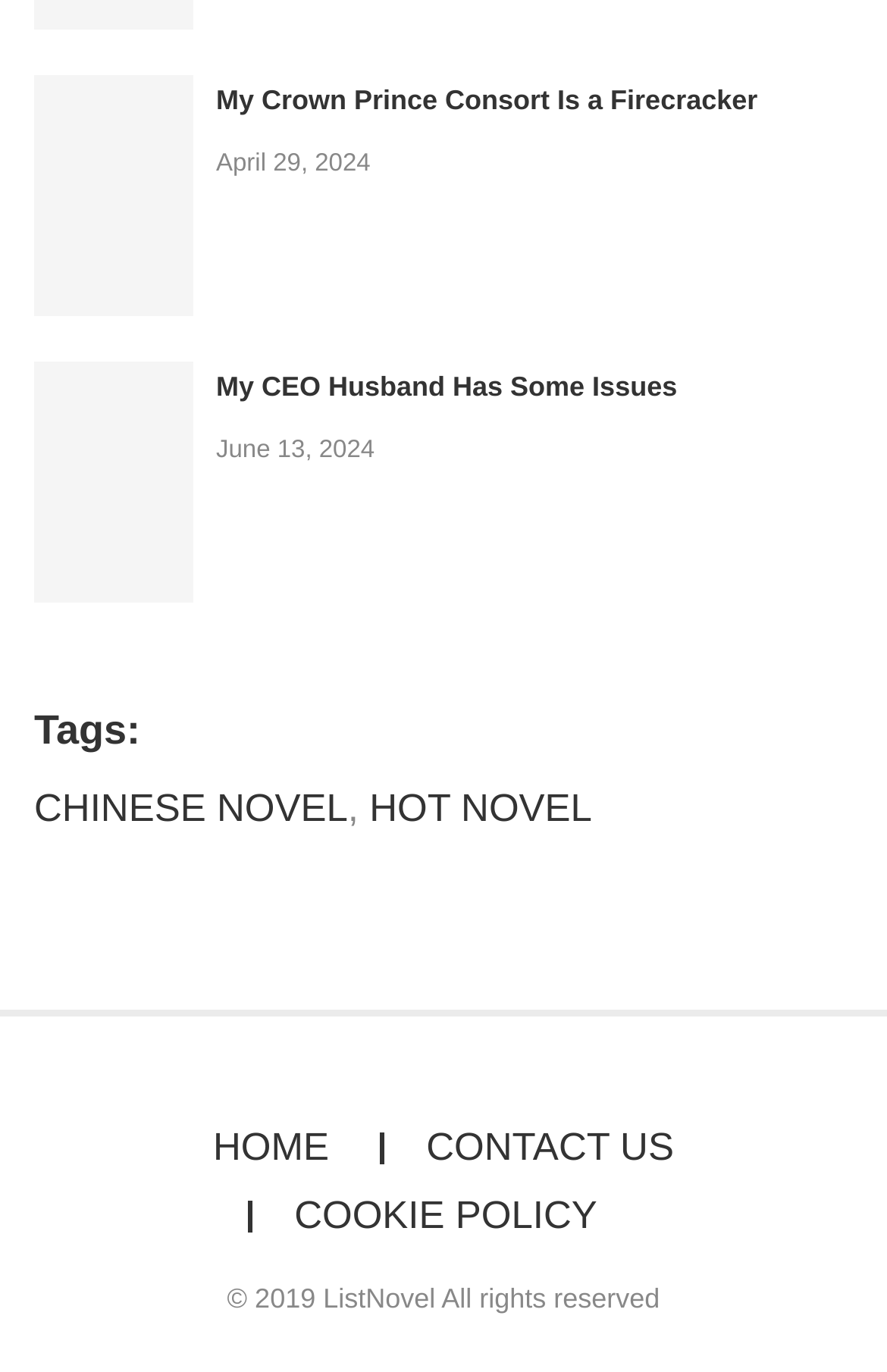Locate the bounding box coordinates of the element that needs to be clicked to carry out the instruction: "go to home page". The coordinates should be given as four float numbers ranging from 0 to 1, i.e., [left, top, right, bottom].

[0.24, 0.82, 0.371, 0.851]